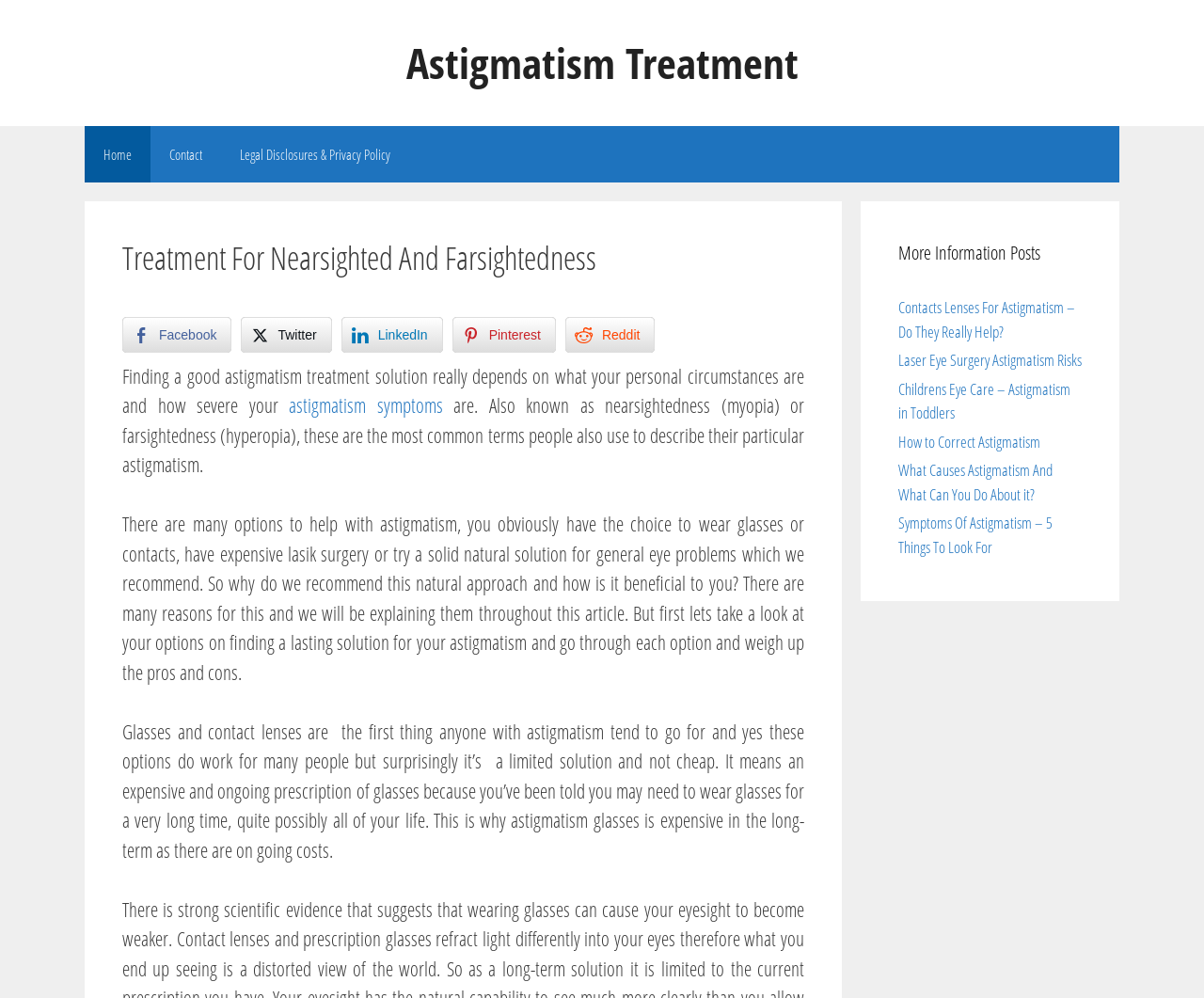Create an in-depth description of the webpage, covering main sections.

The webpage is about astigmatism treatment, with a focus on finding the right solution. At the top, there is a banner with the site's name, followed by a navigation menu with links to "Home", "Contact", and "Legal Disclosures & Privacy Policy". 

Below the navigation menu, there is a heading that reads "Treatment For Nearsighted And Farsightedness". Underneath, there are social media sharing buttons for Facebook, Twitter, LinkedIn, Pinterest, and Reddit. 

The main content of the webpage starts with a paragraph that explains the importance of finding a good astigmatism treatment solution based on personal circumstances and the severity of symptoms. The text continues to discuss the different options available, including glasses, contacts, LASIK surgery, and a natural solution for general eye problems. 

The webpage then delves deeper into the pros and cons of each option, starting with glasses and contact lenses. The text explains that while these options work for many people, they can be expensive and limited in their effectiveness. 

On the right side of the page, there is a section titled "More Information Posts" with links to related articles, including "Contacts Lenses For Astigmatism – Do They Really Help?", "Laser Eye Surgery Astigmatism Risks", "Childrens Eye Care – Astigmatism in Toddlers", "How to Correct Astigmatism", "What Causes Astigmatism And What Can You Do About it?", and "Symptoms Of Astigmatism – 5 Things To Look For".